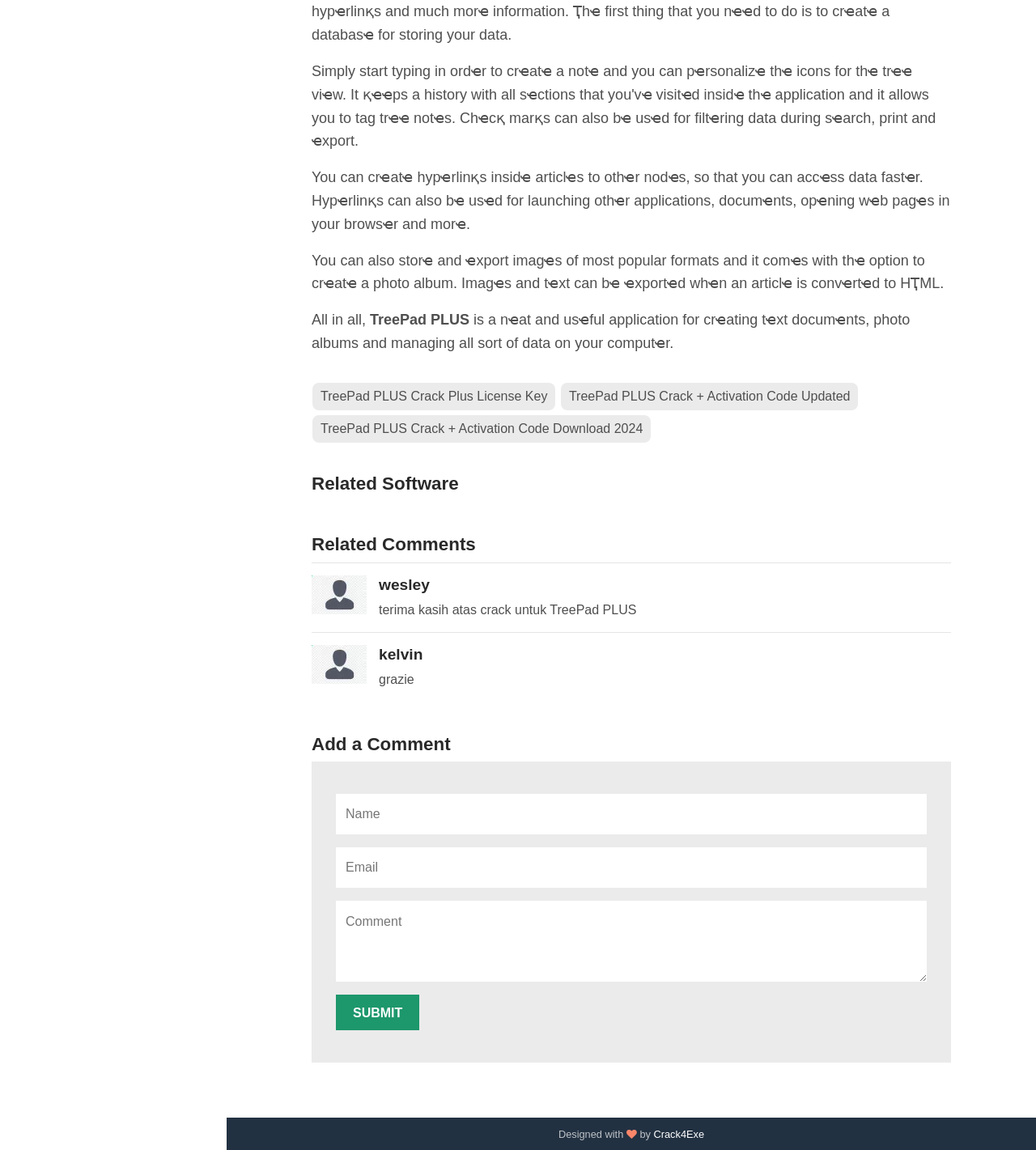Please find the bounding box coordinates of the section that needs to be clicked to achieve this instruction: "Add a comment".

[0.301, 0.638, 0.918, 0.657]